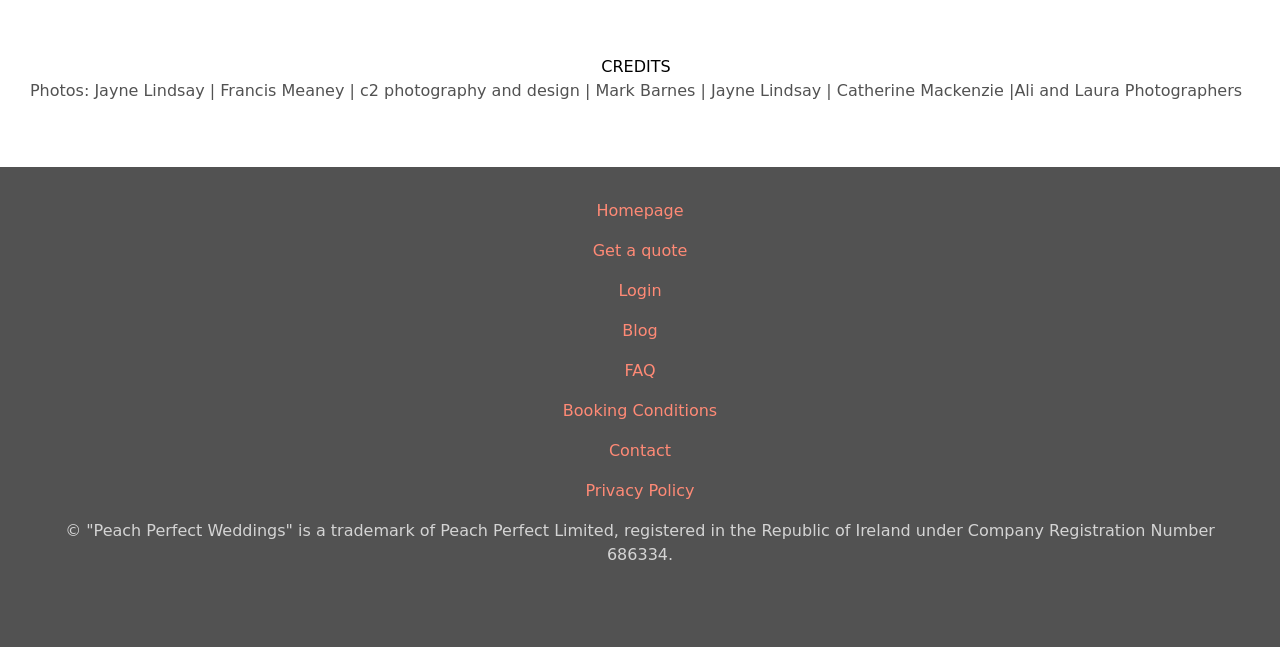Please identify the bounding box coordinates of the clickable element to fulfill the following instruction: "read the blog". The coordinates should be four float numbers between 0 and 1, i.e., [left, top, right, bottom].

[0.486, 0.494, 0.514, 0.531]